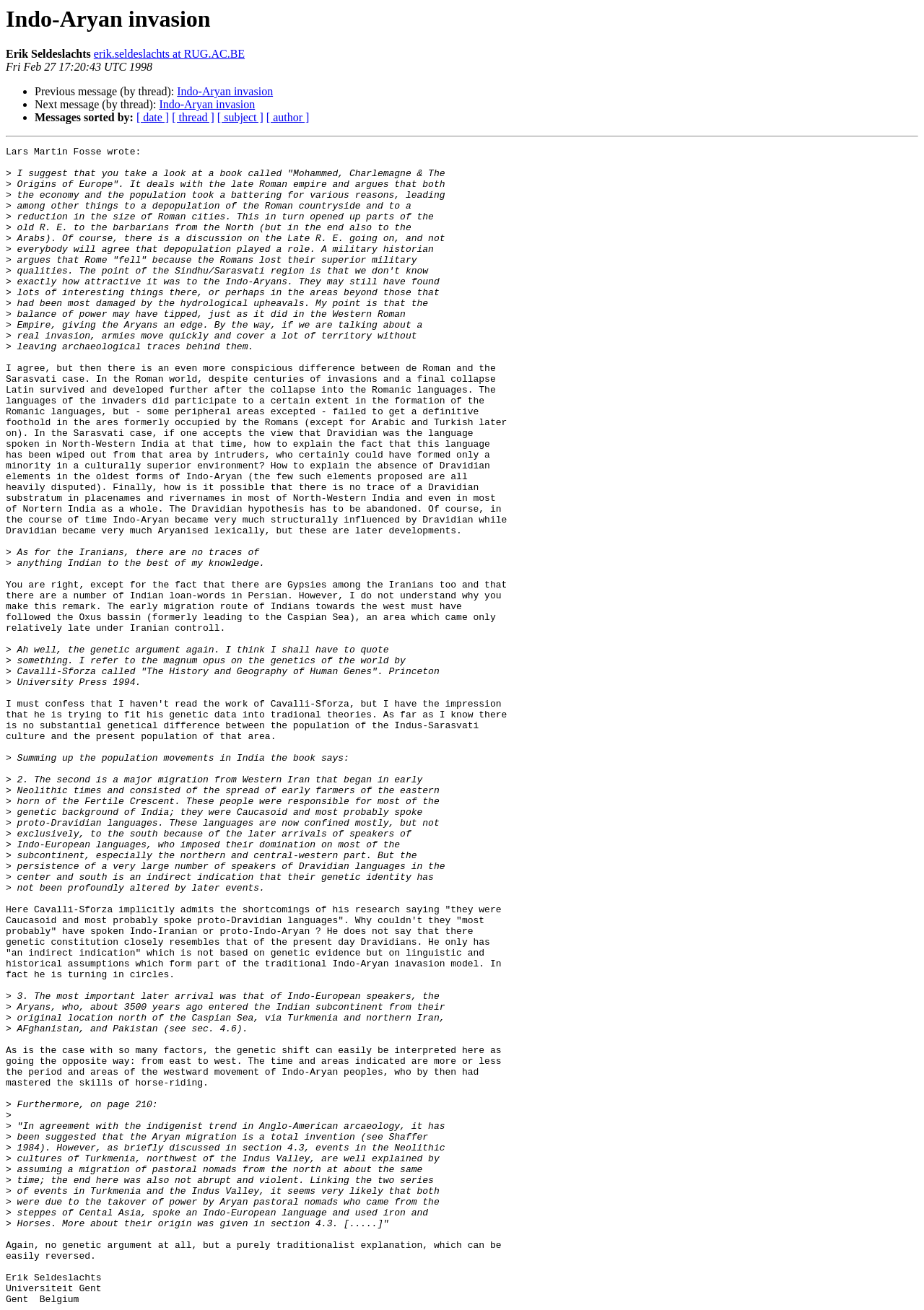Present a detailed account of what is displayed on the webpage.

This webpage appears to be a discussion forum or a mailing list archive, focused on the topic of Indo-Aryan invasion. The page is divided into several sections, with a heading at the top that reads "Indo-Aryan invasion". 

Below the heading, there is a section with information about the author, Erik Seldeslachts, including his email address. This is followed by a timestamp, indicating when the message was posted.

The main content of the page consists of a long discussion thread, with multiple messages from different authors. The discussion revolves around the topic of Indo-Aryan invasion, with authors presenting their arguments and counterarguments. The text is dense and academic, with references to historical events, linguistic theories, and genetic research.

There are several links scattered throughout the text, which appear to be references to other messages or resources related to the topic. The links are formatted as "Indo-Aryan invasion" and "[ date ]", "[ thread ]", "[ subject ]", and "[ author ]".

The discussion is quite lengthy, with multiple authors contributing to the conversation. The tone is academic and formal, with authors presenting their arguments and responding to each other's points. The language is complex, with technical terms and references to specific historical and linguistic concepts.

Overall, this webpage appears to be a platform for scholars and researchers to discuss and debate the topic of Indo-Aryan invasion, with a focus on presenting evidence and arguments to support their claims.